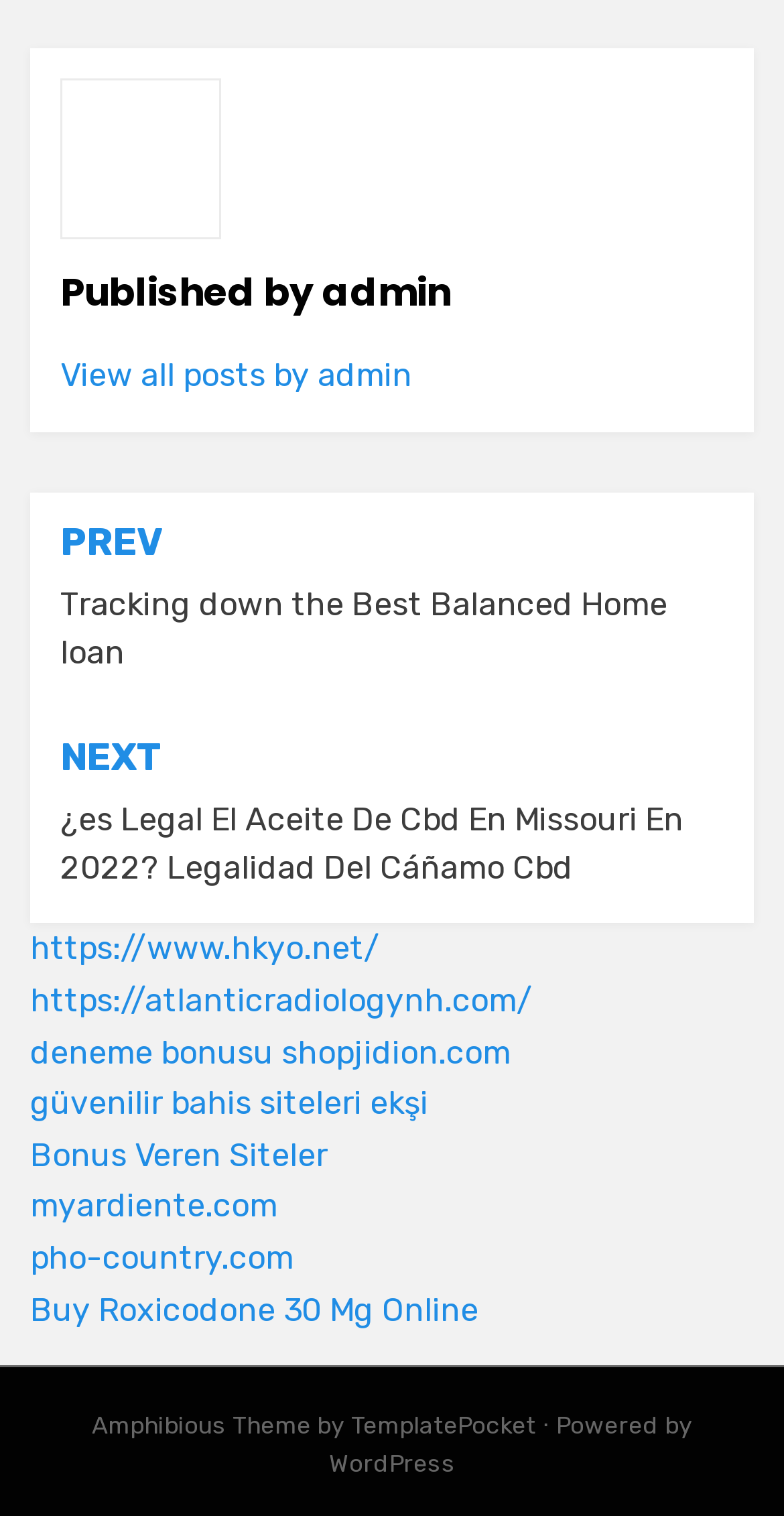Given the description "Buy Roxicodone 30 Mg Online", determine the bounding box of the corresponding UI element.

[0.038, 0.851, 0.61, 0.876]